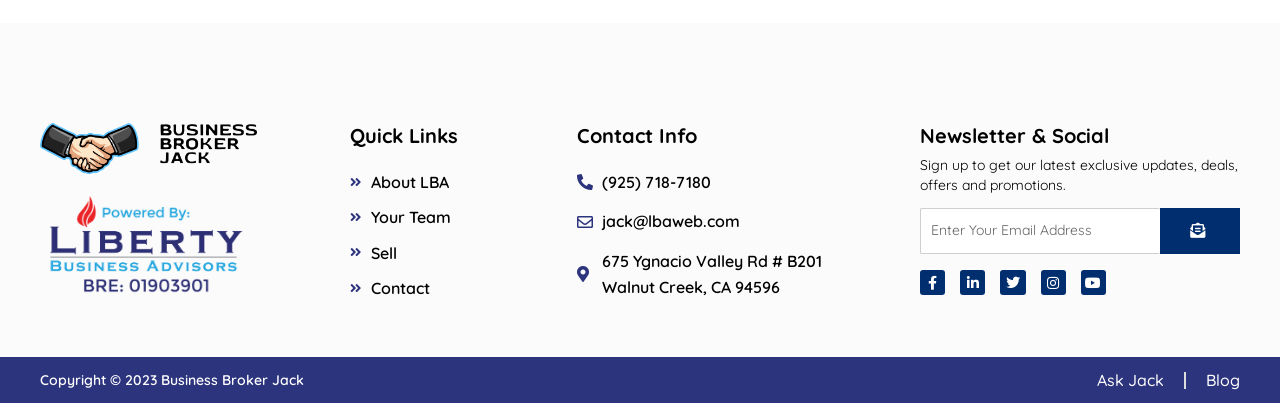Bounding box coordinates are specified in the format (top-left x, top-left y, bottom-right x, bottom-right y). All values are floating point numbers bounded between 0 and 1. Please provide the bounding box coordinate of the region this sentence describes: Linkedin-in

[0.75, 0.67, 0.77, 0.732]